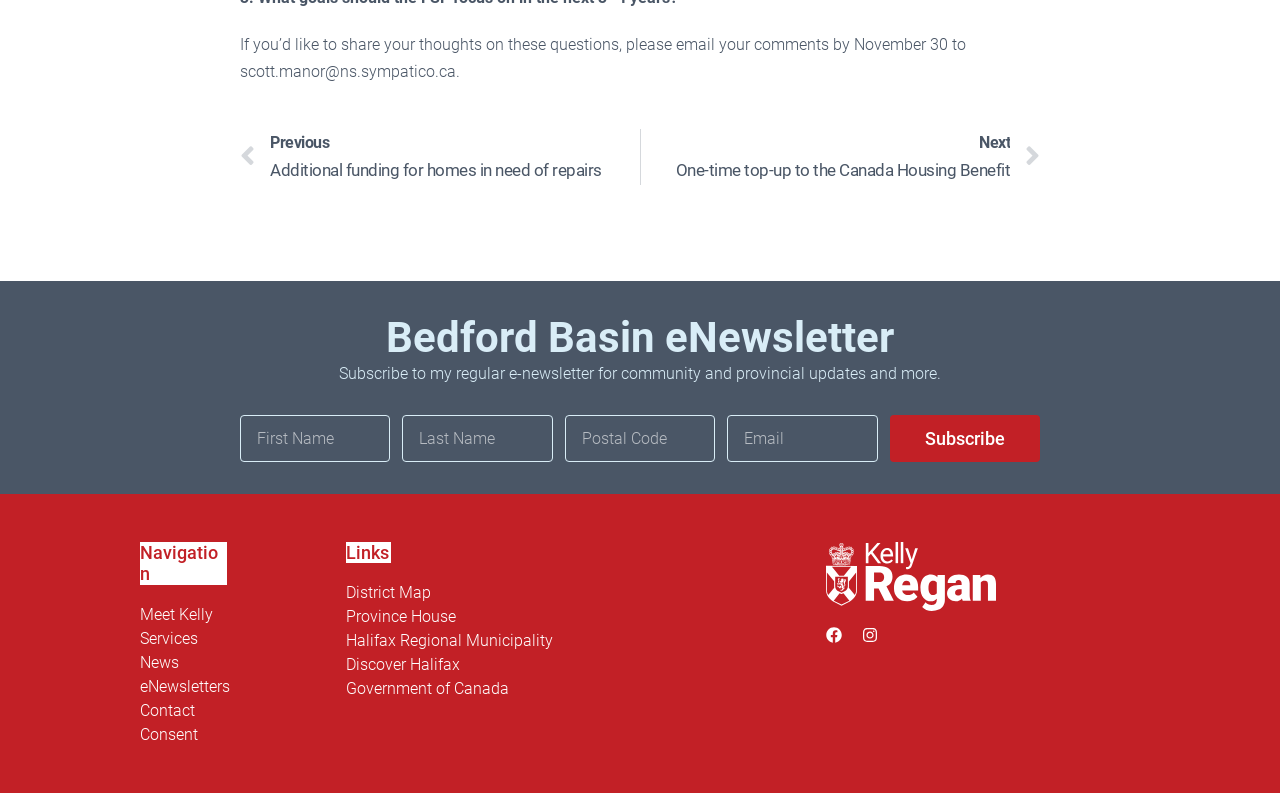Bounding box coordinates are specified in the format (top-left x, top-left y, bottom-right x, bottom-right y). All values are floating point numbers bounded between 0 and 1. Please provide the bounding box coordinate of the region this sentence describes: Province House

[0.27, 0.766, 0.638, 0.791]